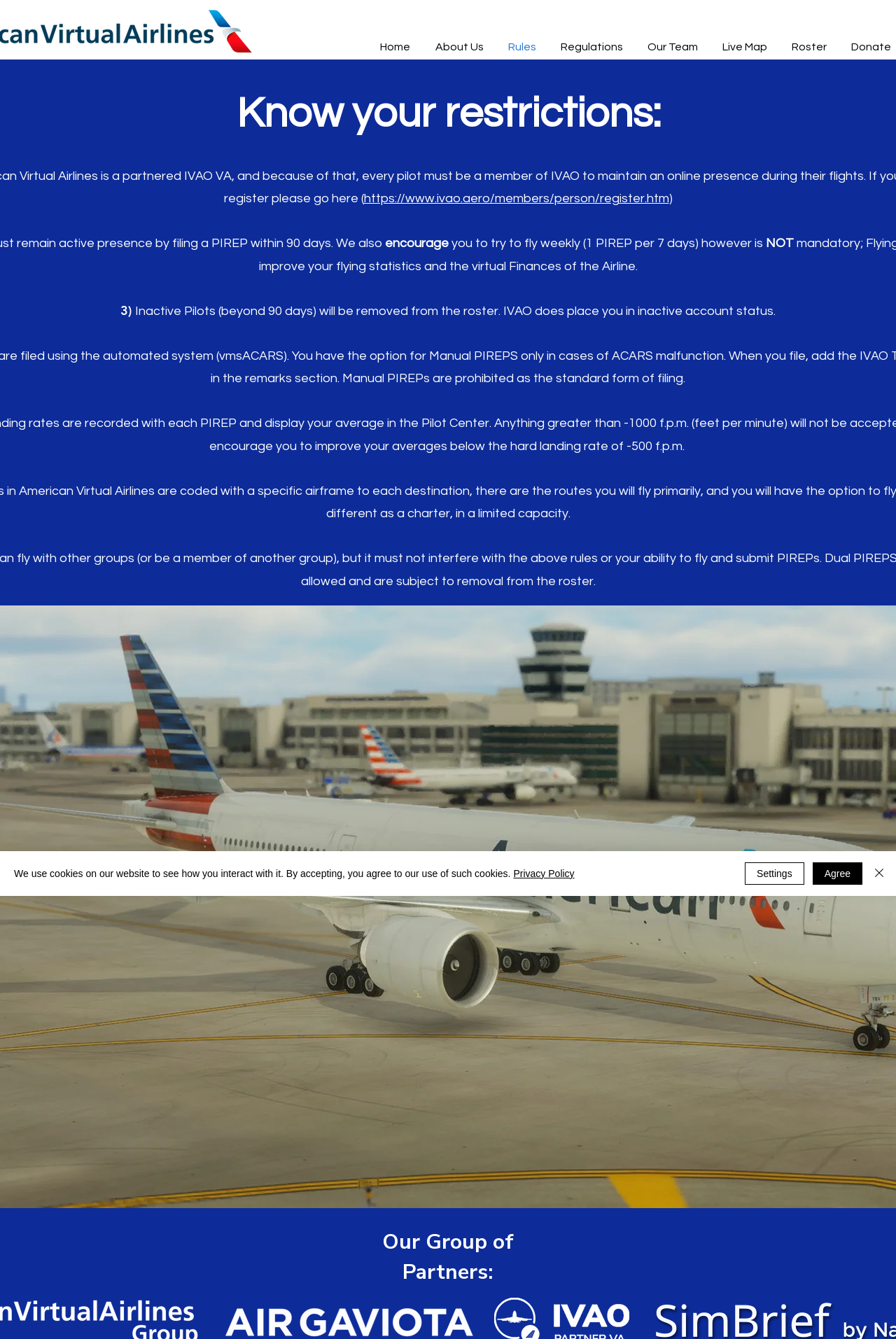Please provide the bounding box coordinates for the element that needs to be clicked to perform the following instruction: "View About Us". The coordinates should be given as four float numbers between 0 and 1, i.e., [left, top, right, bottom].

[0.472, 0.028, 0.553, 0.041]